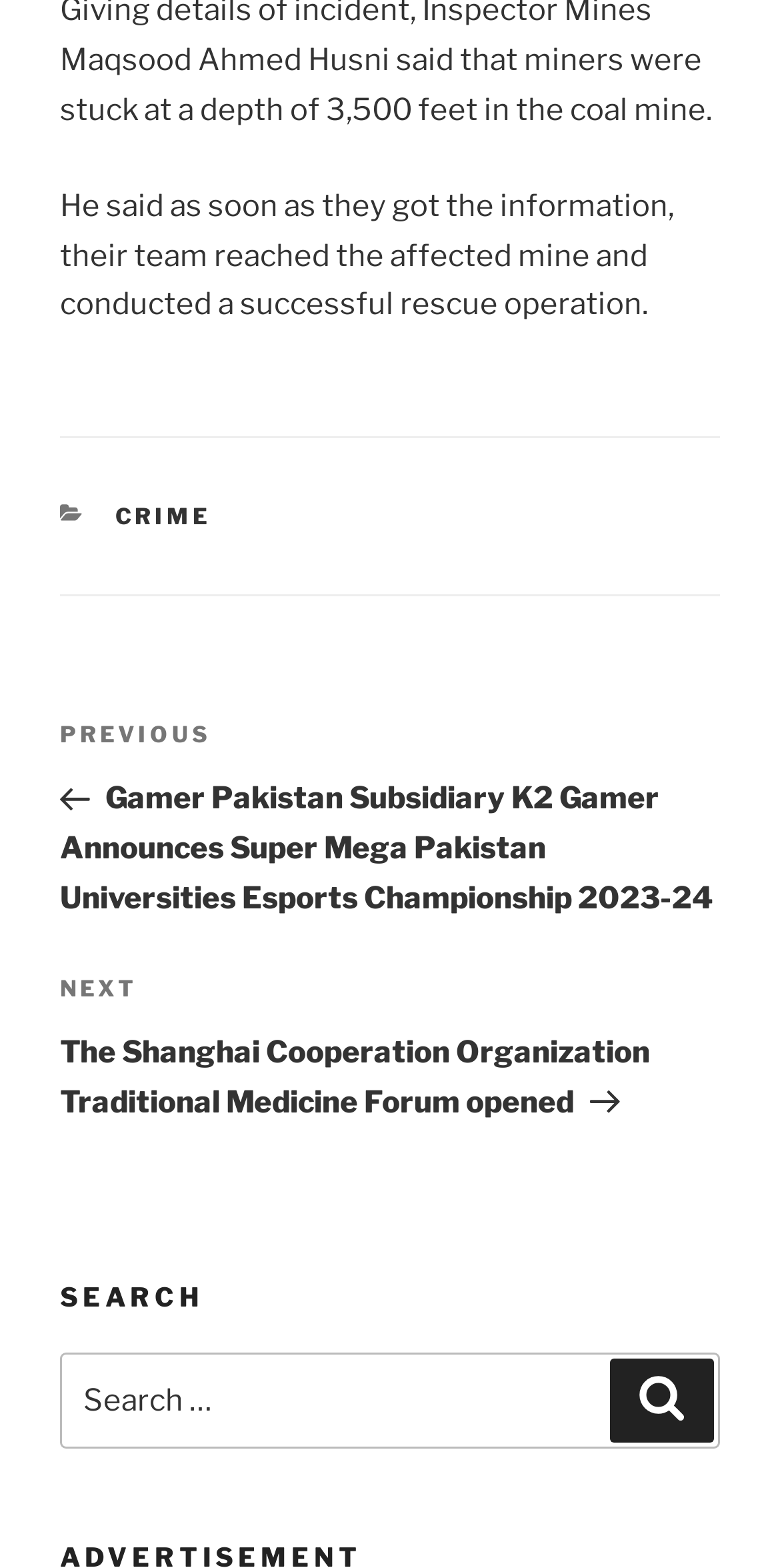What is the purpose of the search box?
Can you give a detailed and elaborate answer to the question?

The search box is located at the bottom of the webpage and has a label 'Search for:', indicating that it can be used to search for specific posts on the website.